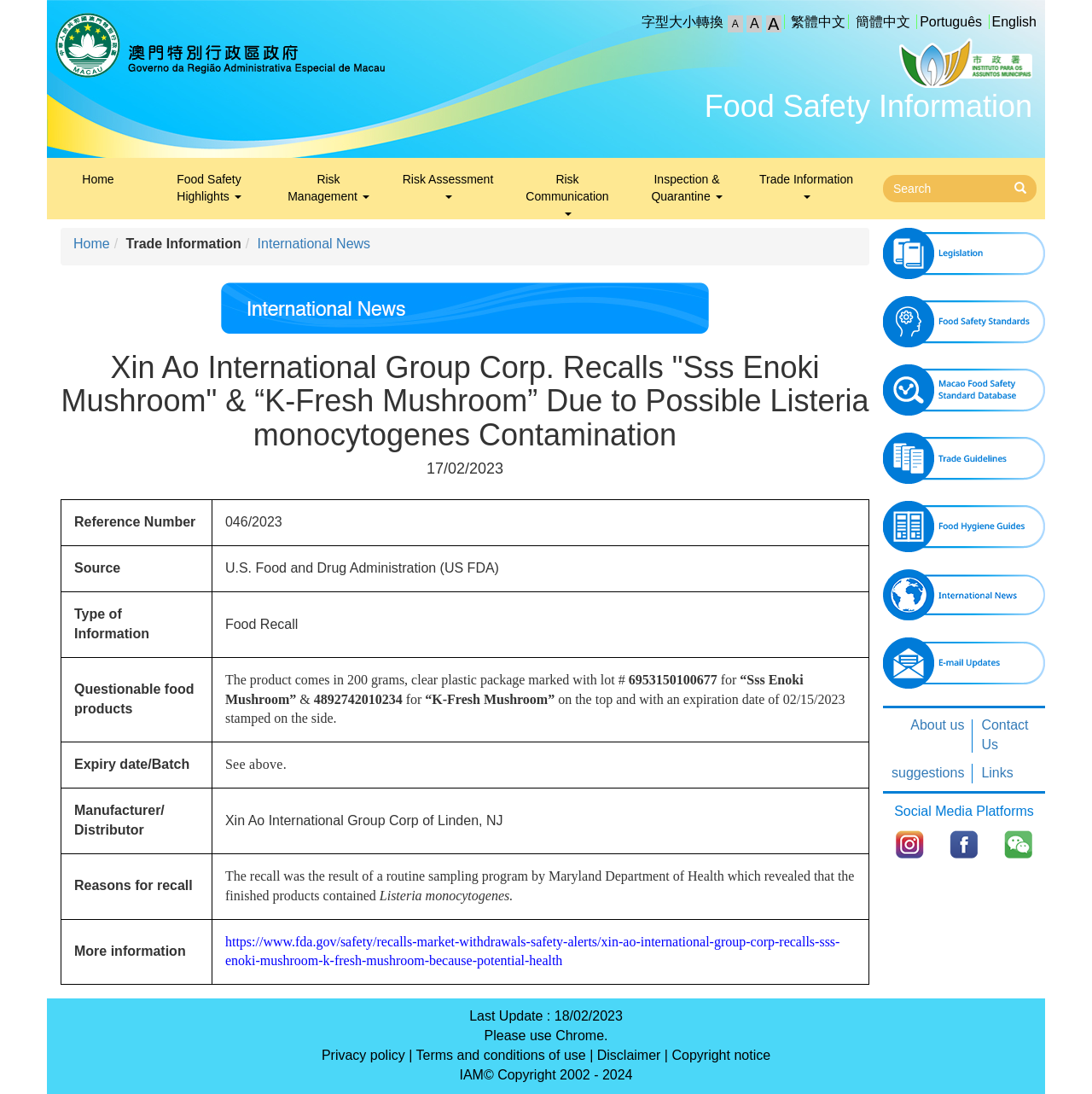Give a concise answer using one word or a phrase to the following question:
What is the reason for the recall of 'Sss Enoki Mushroom' and 'K-Fresh Mushroom'?

Listeria monocytogenes contamination